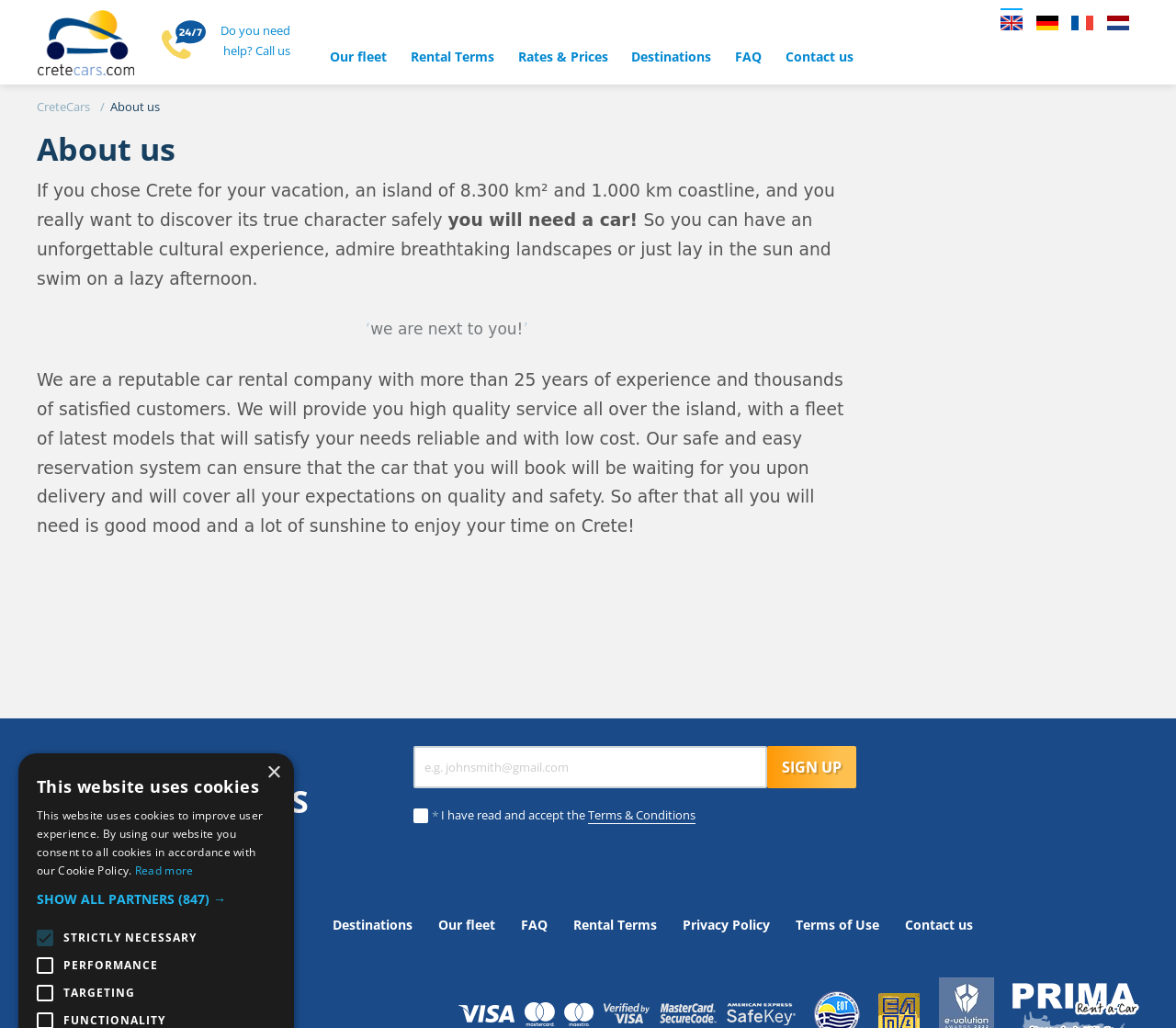Please mark the clickable region by giving the bounding box coordinates needed to complete this instruction: "Enter your name in the 'Name *' field".

None